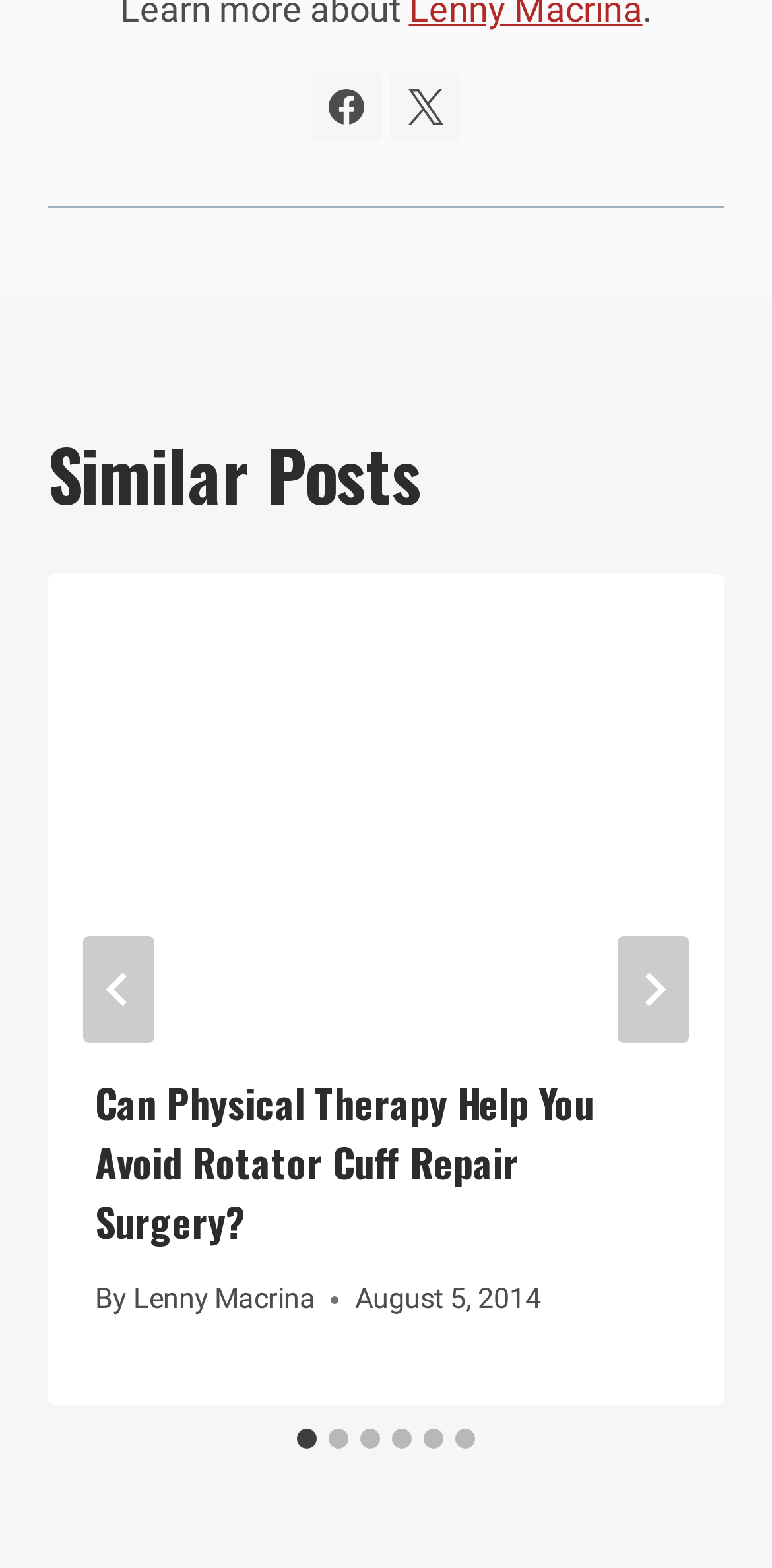Give the bounding box coordinates for this UI element: "aria-label="Go to slide 4"". The coordinates should be four float numbers between 0 and 1, arranged as [left, top, right, bottom].

[0.508, 0.911, 0.533, 0.923]